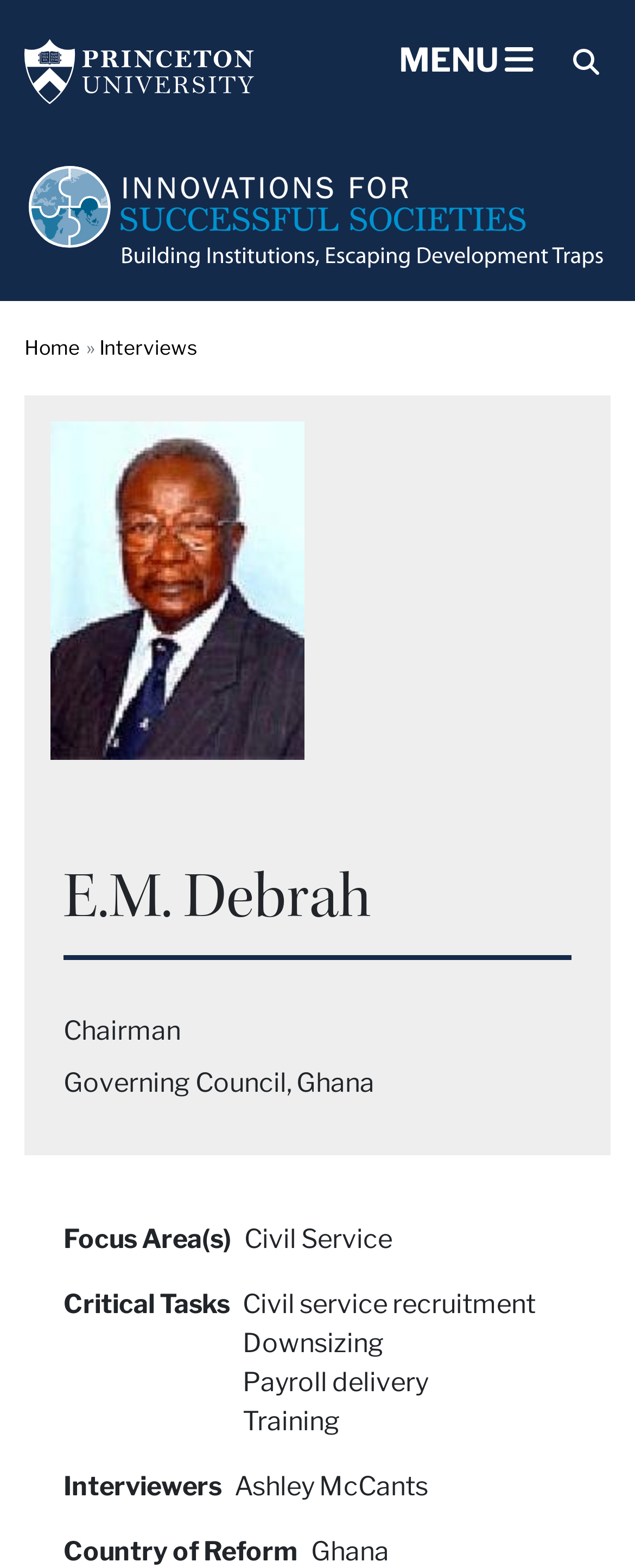What is the focus area of E.M. Debrah?
Based on the screenshot, answer the question with a single word or phrase.

Civil Service